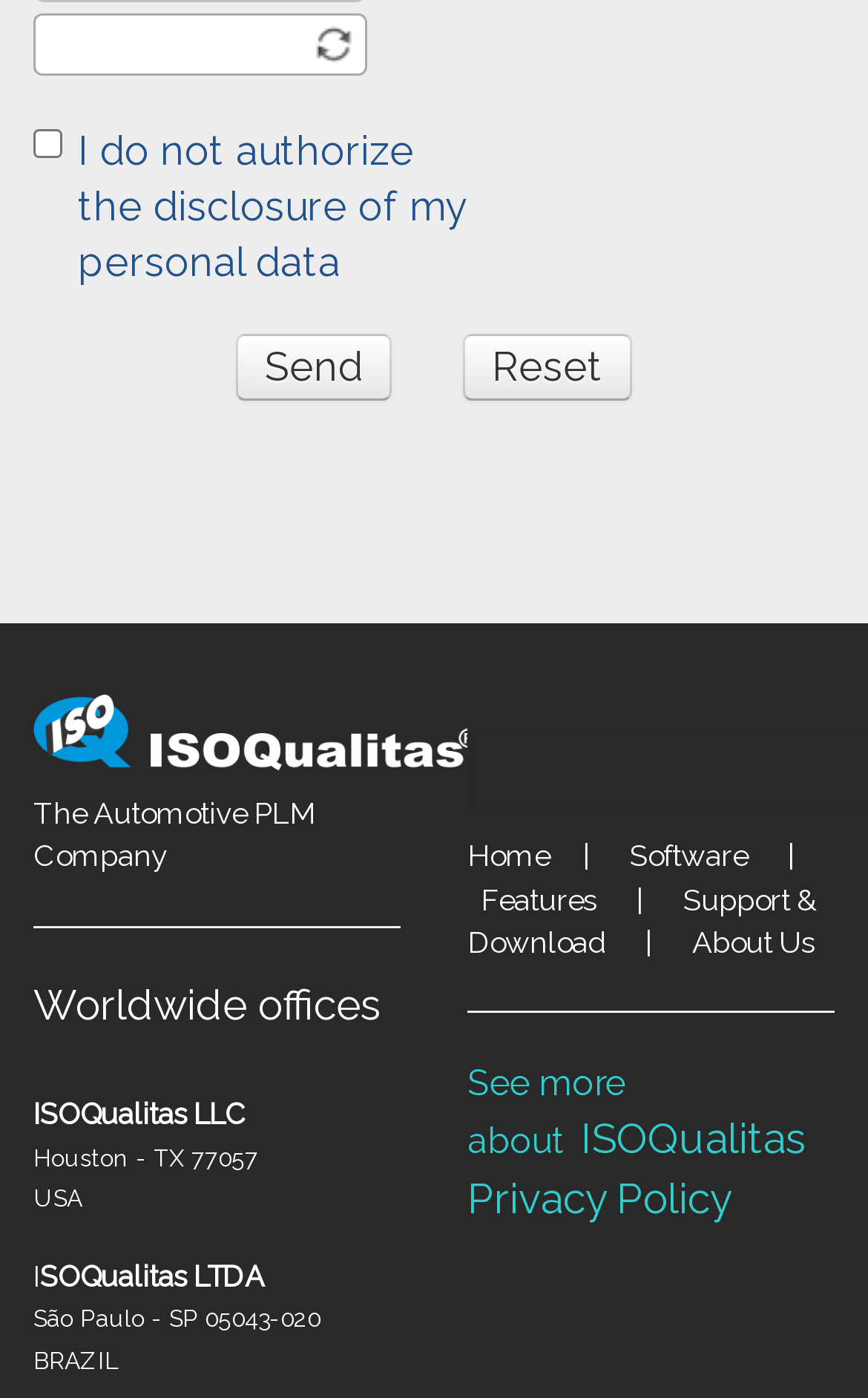Please determine the bounding box coordinates of the element's region to click for the following instruction: "Click the Send button".

[0.272, 0.239, 0.451, 0.287]